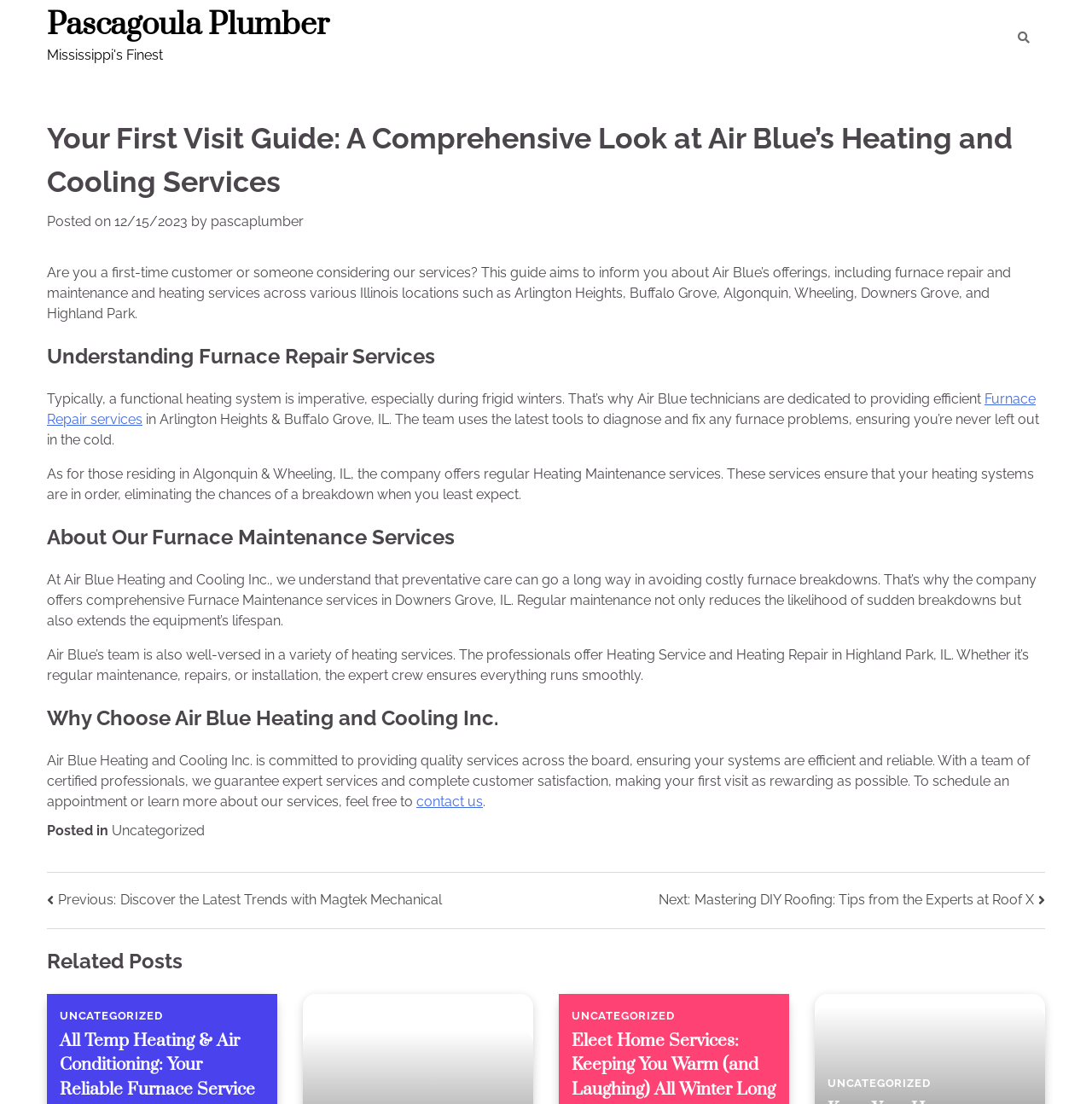In which locations does Air Blue offer Heating Service and Heating Repair?
Using the image as a reference, deliver a detailed and thorough answer to the question.

According to the webpage, Air Blue offers Heating Service and Heating Repair in Highland Park, IL, as mentioned in the paragraph 'Air Blue’s team is also well-versed in a variety of heating services. The professionals offer Heating Service and Heating Repair in Highland Park, IL...'.